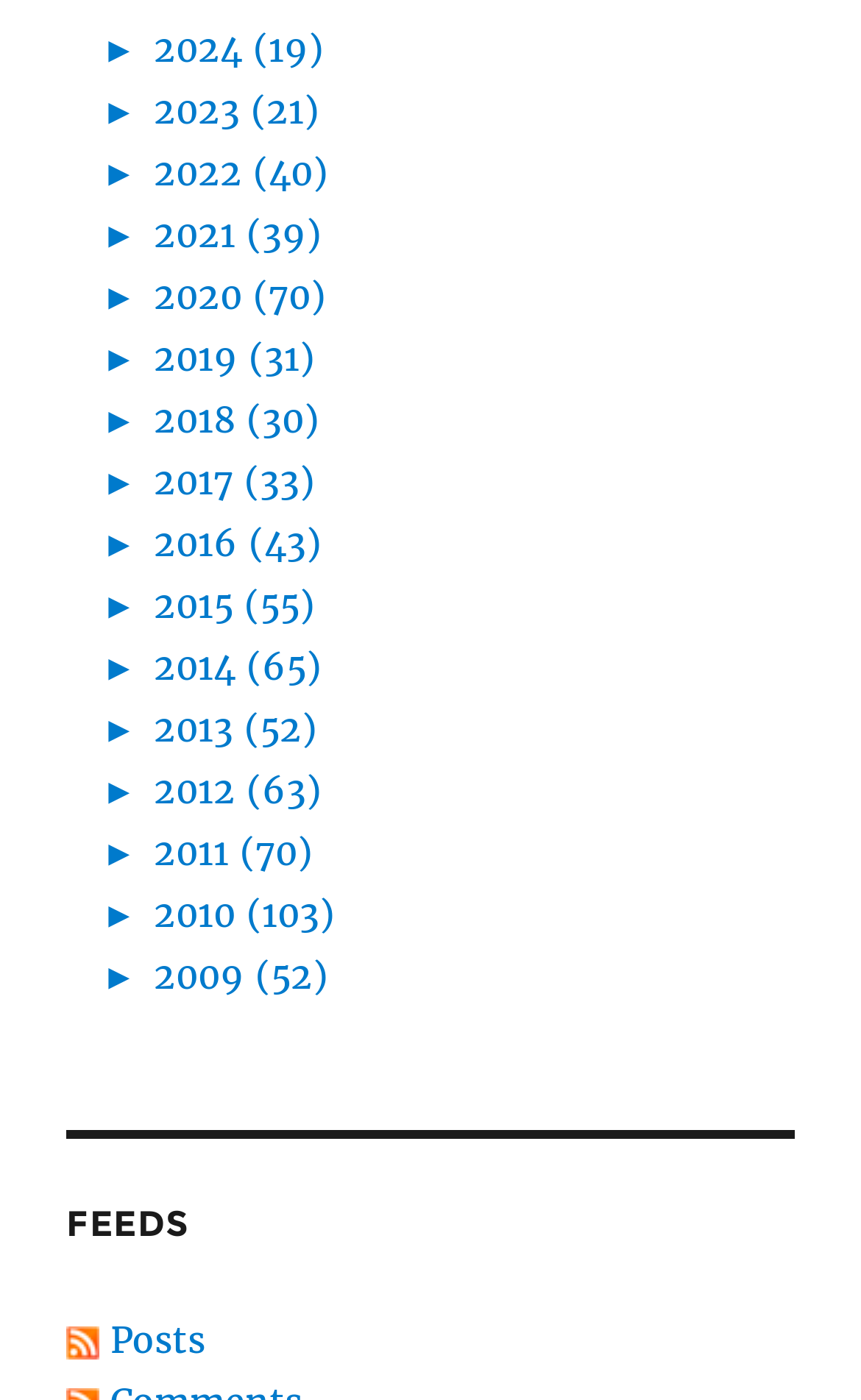Identify the bounding box coordinates of the HTML element based on this description: "►2021 (39)".

[0.118, 0.152, 0.374, 0.183]